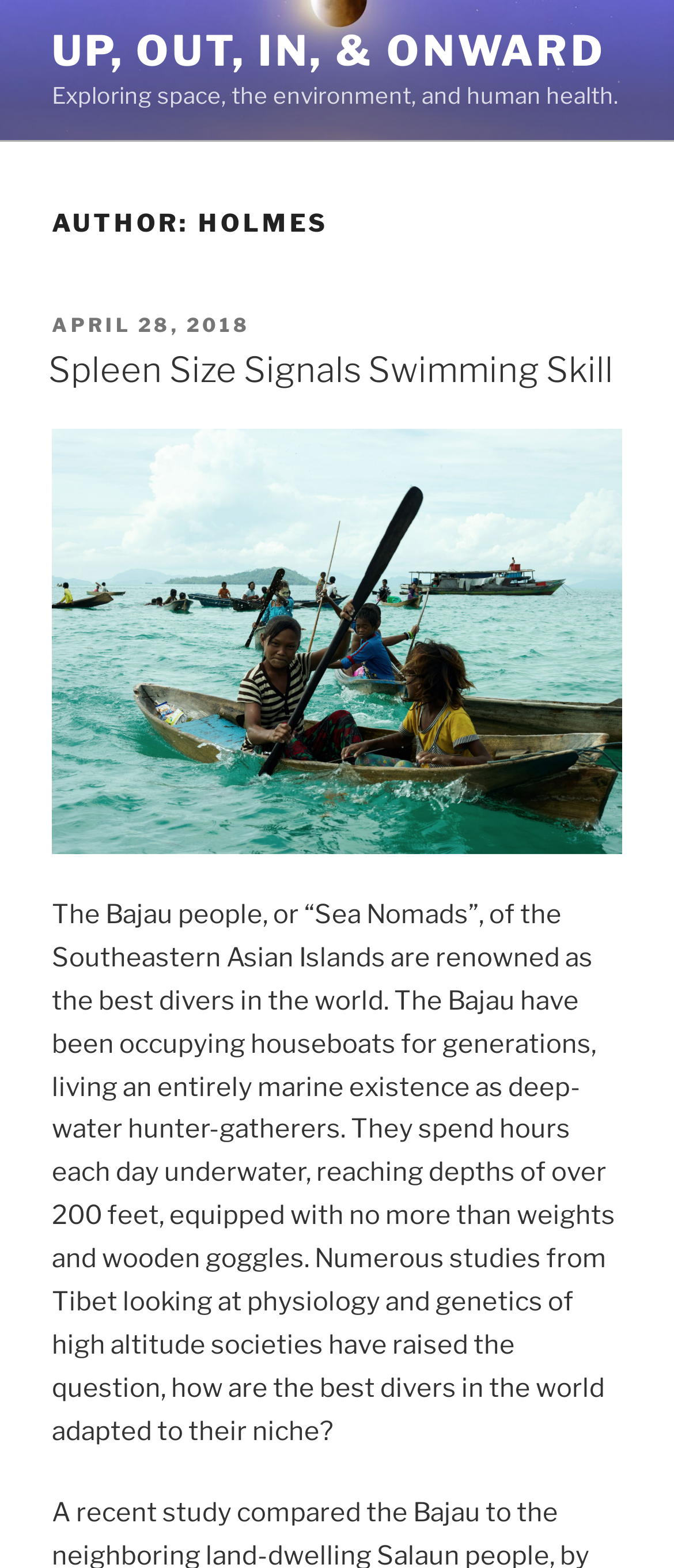Given the element description "Up, Out, In, & Onward", identify the bounding box of the corresponding UI element.

[0.077, 0.017, 0.898, 0.049]